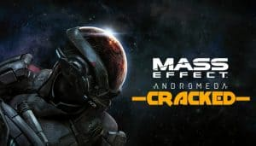From the details in the image, provide a thorough response to the question: What does the word 'CRACKED' at the bottom imply?

The word 'CRACKED' at the bottom of the image emphasizes that this version of the game is modified for accessibility, catering to users seeking alternate means of play.